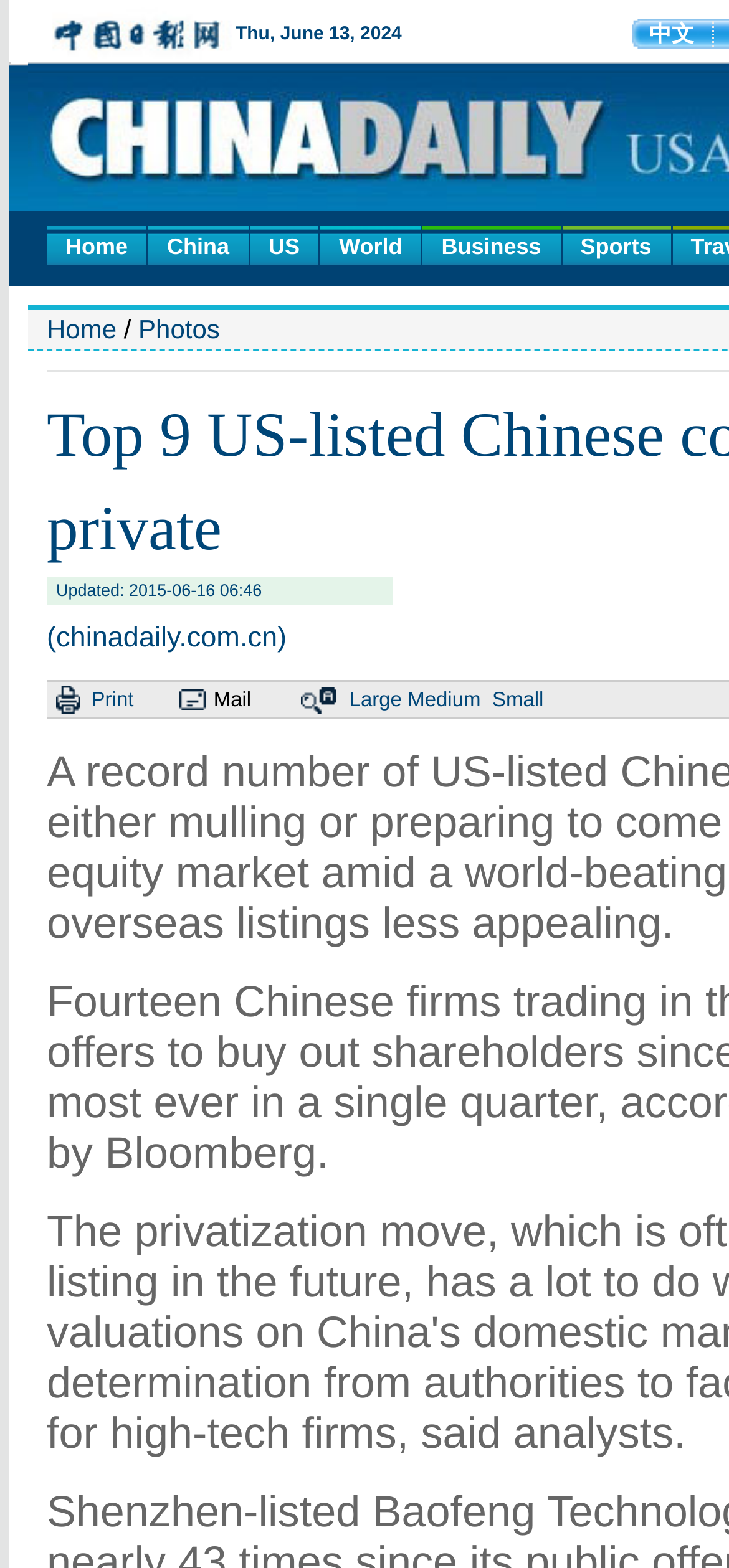Identify the bounding box coordinates of the region that needs to be clicked to carry out this instruction: "send the article by mail". Provide these coordinates as four float numbers ranging from 0 to 1, i.e., [left, top, right, bottom].

[0.293, 0.439, 0.345, 0.453]